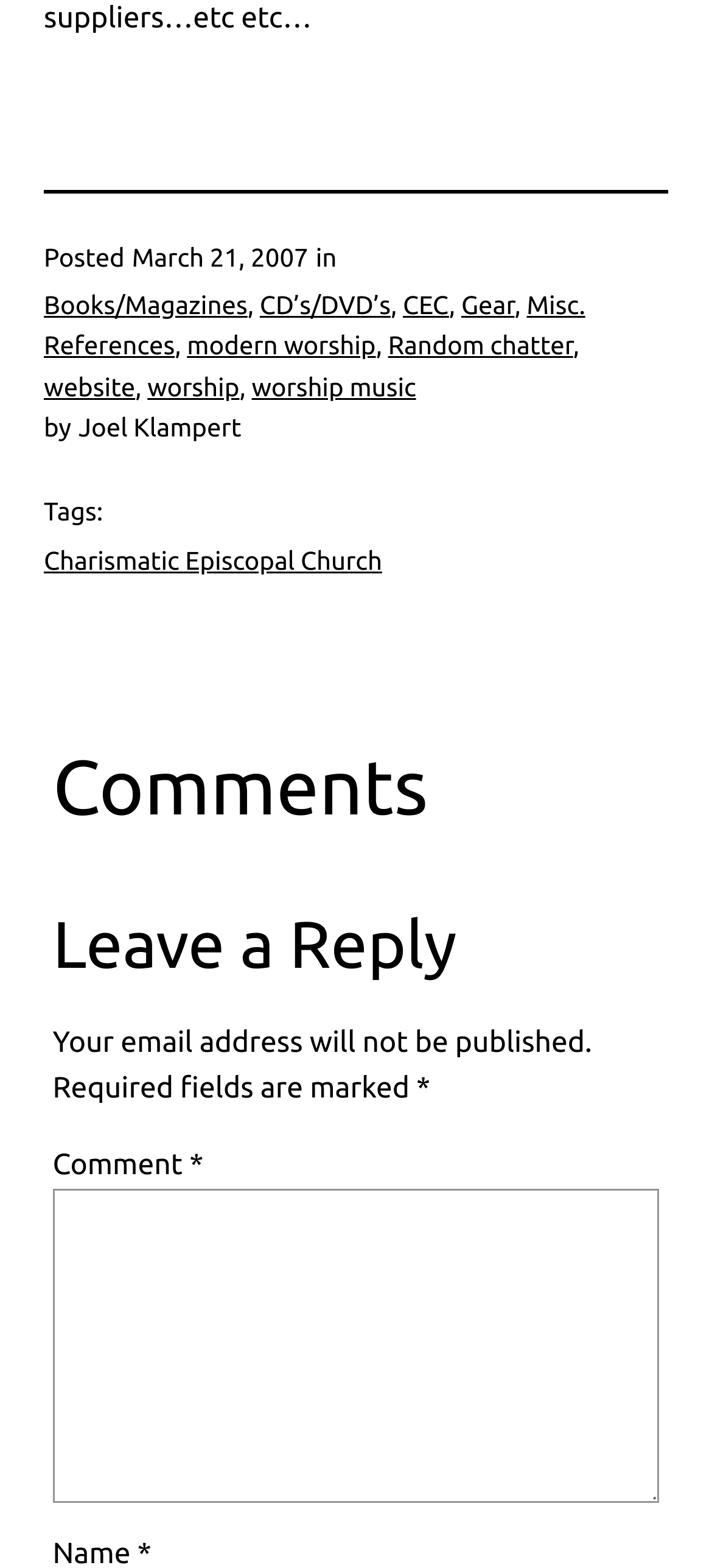Provide the bounding box coordinates of the HTML element this sentence describes: "Random chatter". The bounding box coordinates consist of four float numbers between 0 and 1, i.e., [left, top, right, bottom].

[0.545, 0.211, 0.805, 0.23]